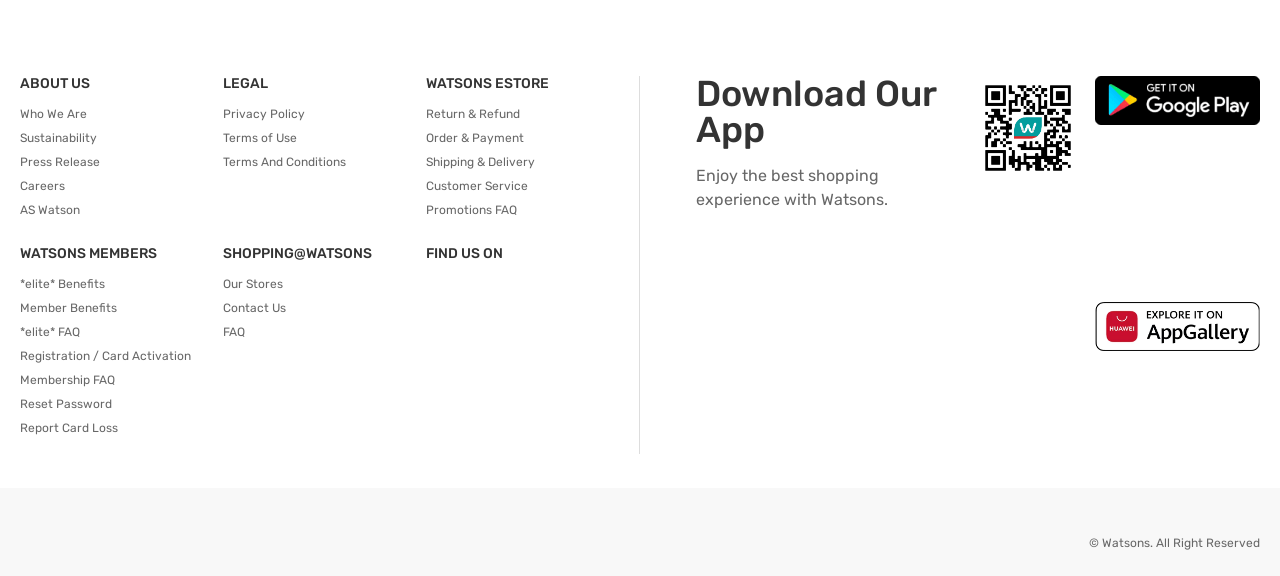Please identify the bounding box coordinates of the area that needs to be clicked to follow this instruction: "Click the CONTACT US link".

None